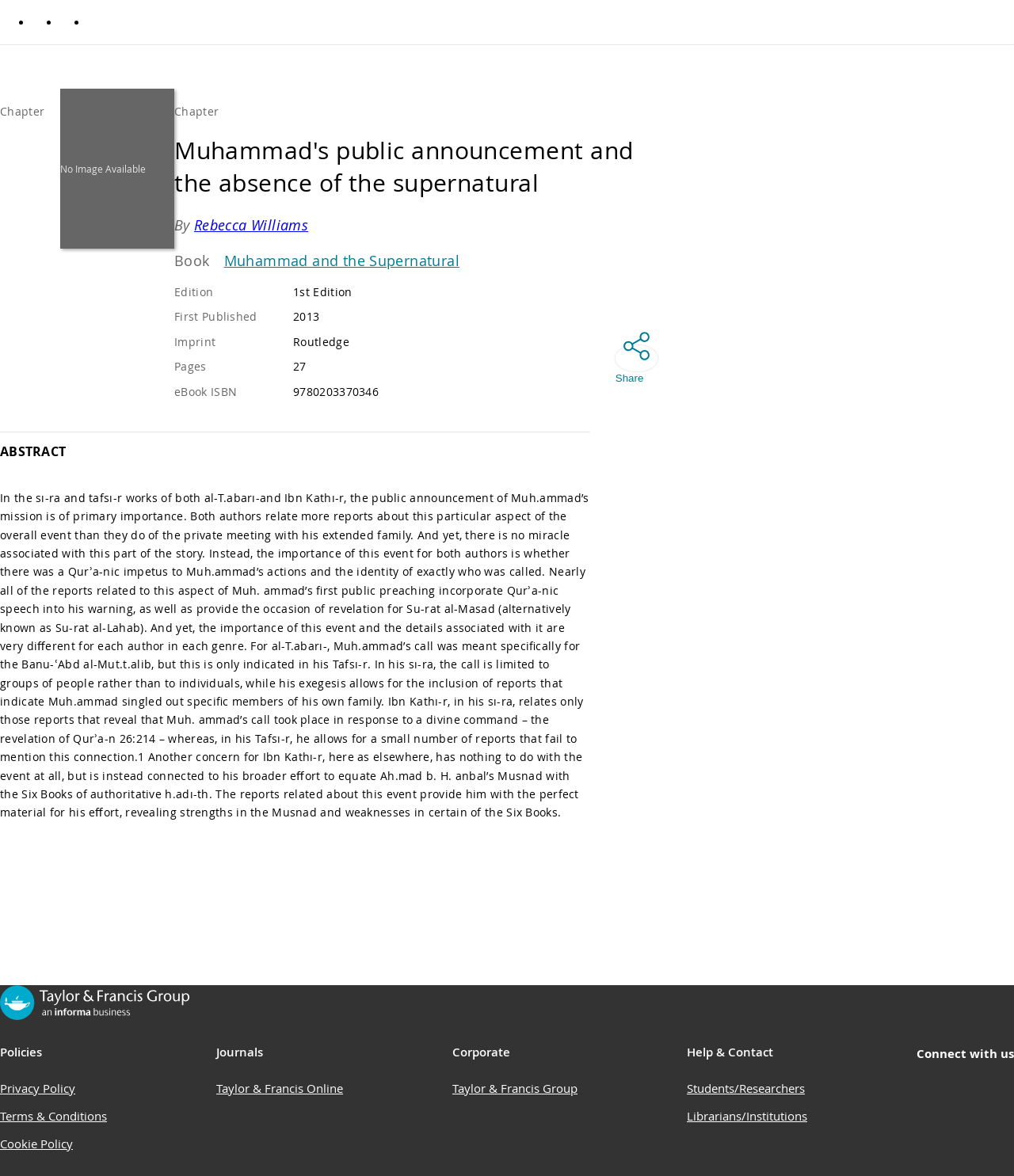What is the publication year of the book?
Please give a detailed and elaborate explanation in response to the question.

The publication year of the book can be found in the 'Parent Product Description' region, where it is written as 'First Published 2013'.